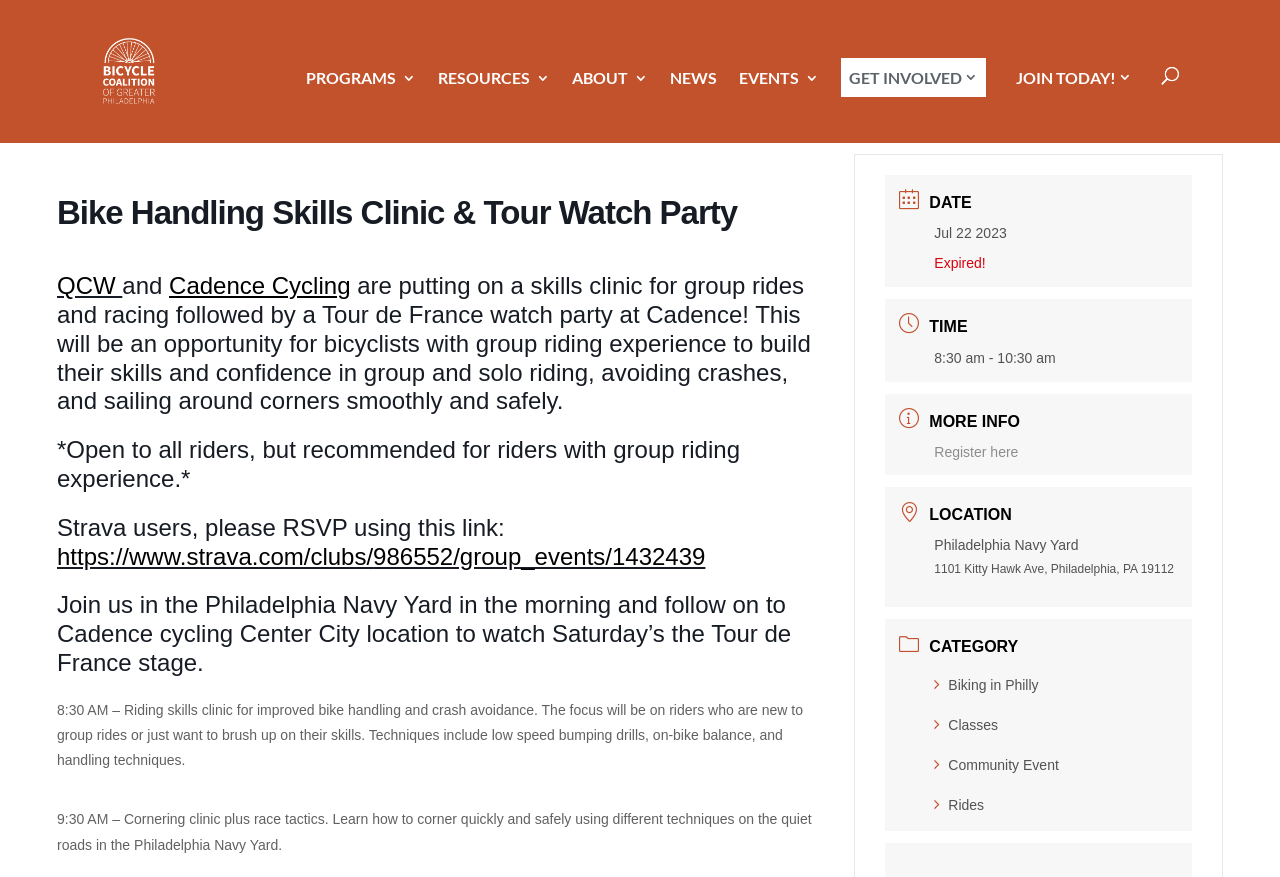Identify and provide the text of the main header on the webpage.

Bike Handling Skills Clinic & Tour Watch Party